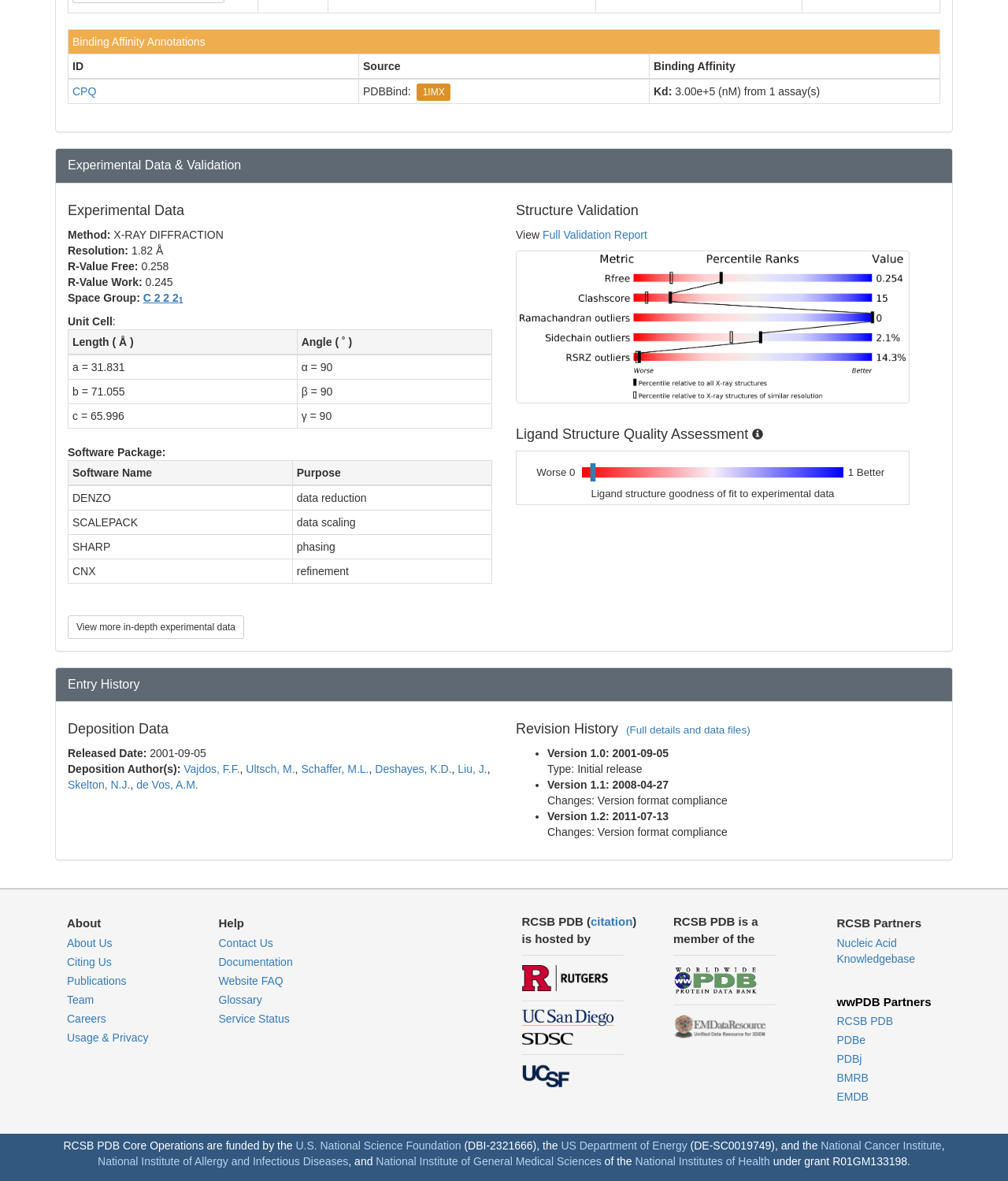Identify the coordinates of the bounding box for the element described below: "aria-label="Open the search"". Return the coordinates as four float numbers between 0 and 1: [left, top, right, bottom].

None